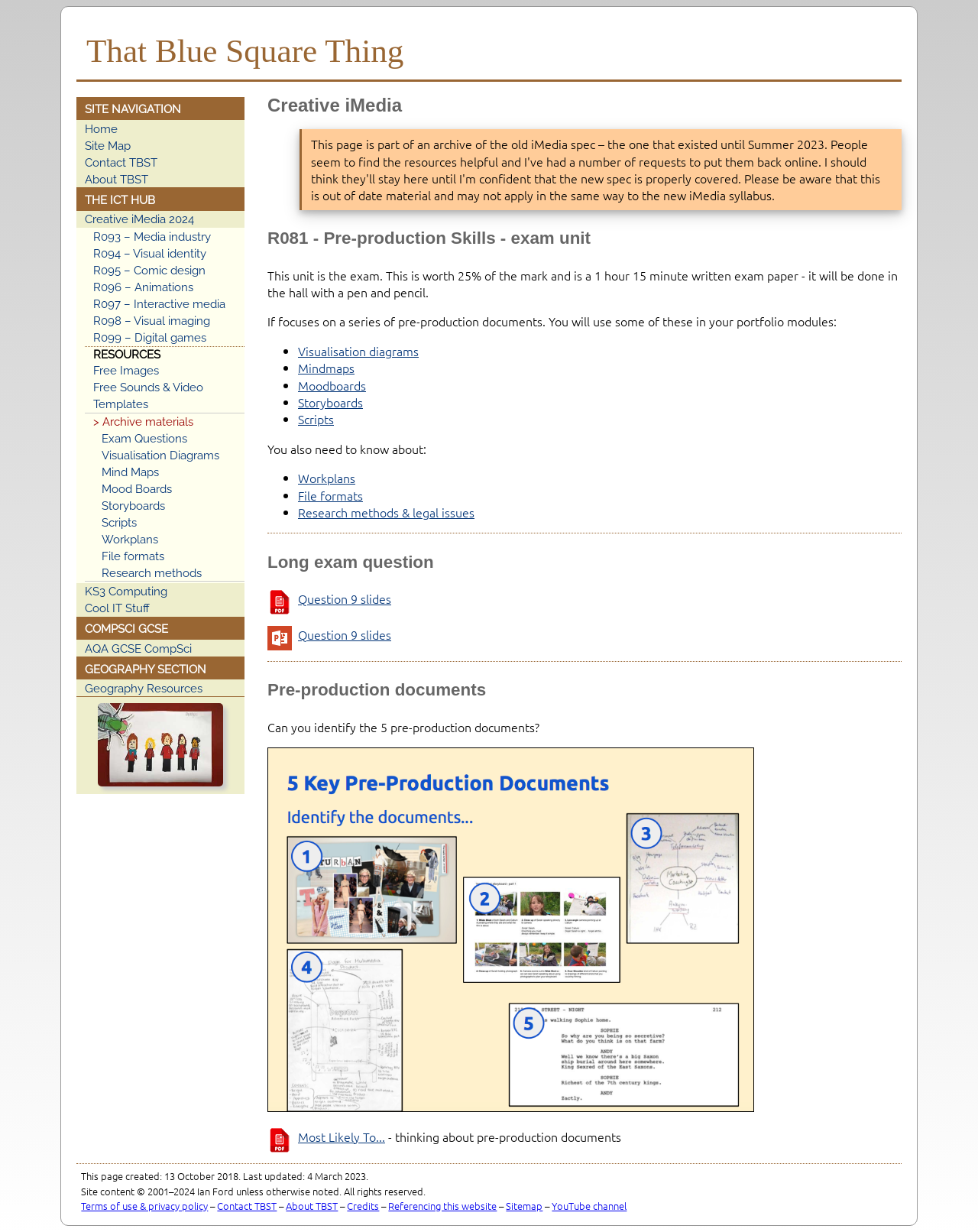Please identify the bounding box coordinates of the element that needs to be clicked to perform the following instruction: "Learn about 'Pre-production Skills' exam unit".

[0.273, 0.184, 0.922, 0.202]